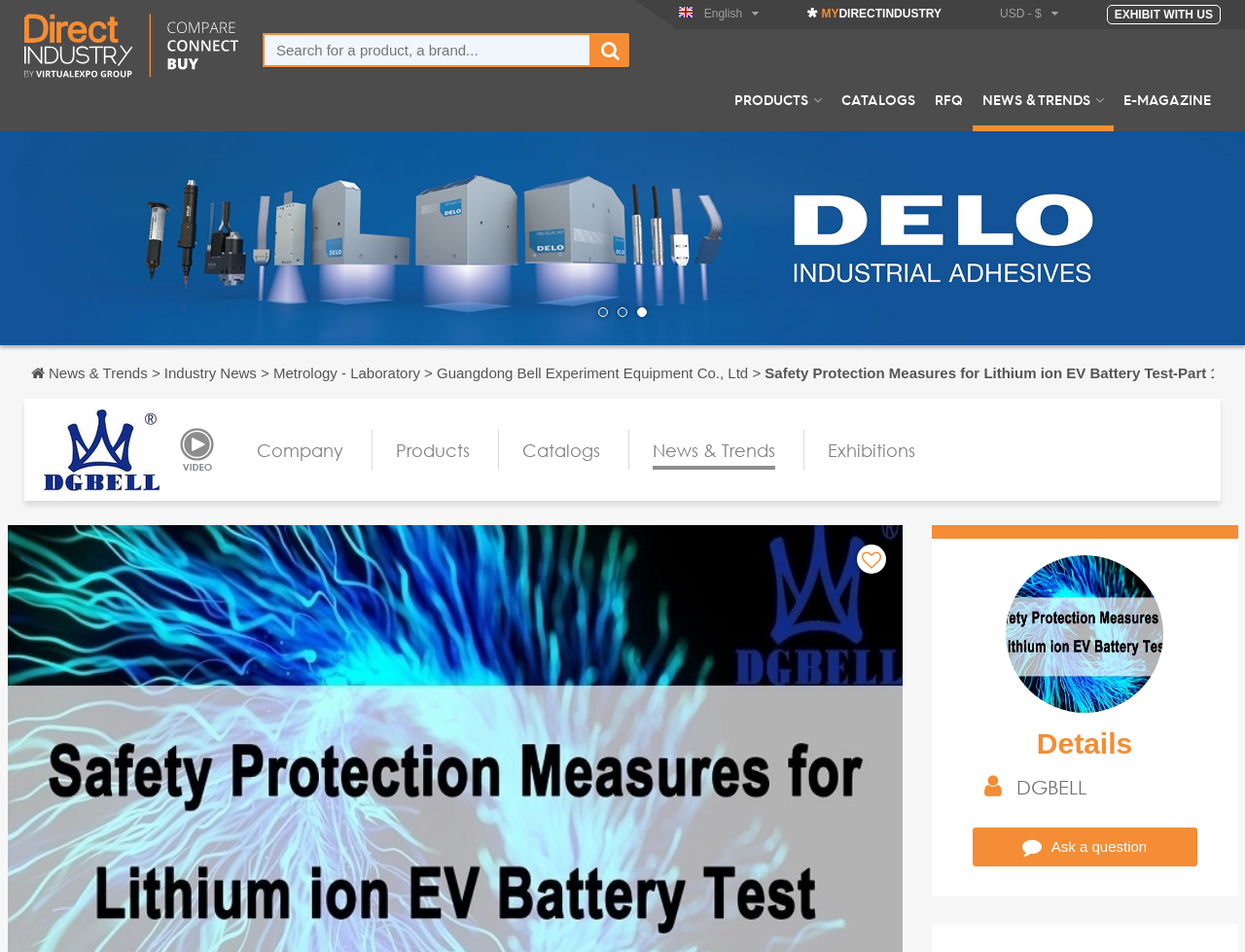Locate the bounding box coordinates of the segment that needs to be clicked to meet this instruction: "Read industry news".

[0.132, 0.383, 0.209, 0.4]